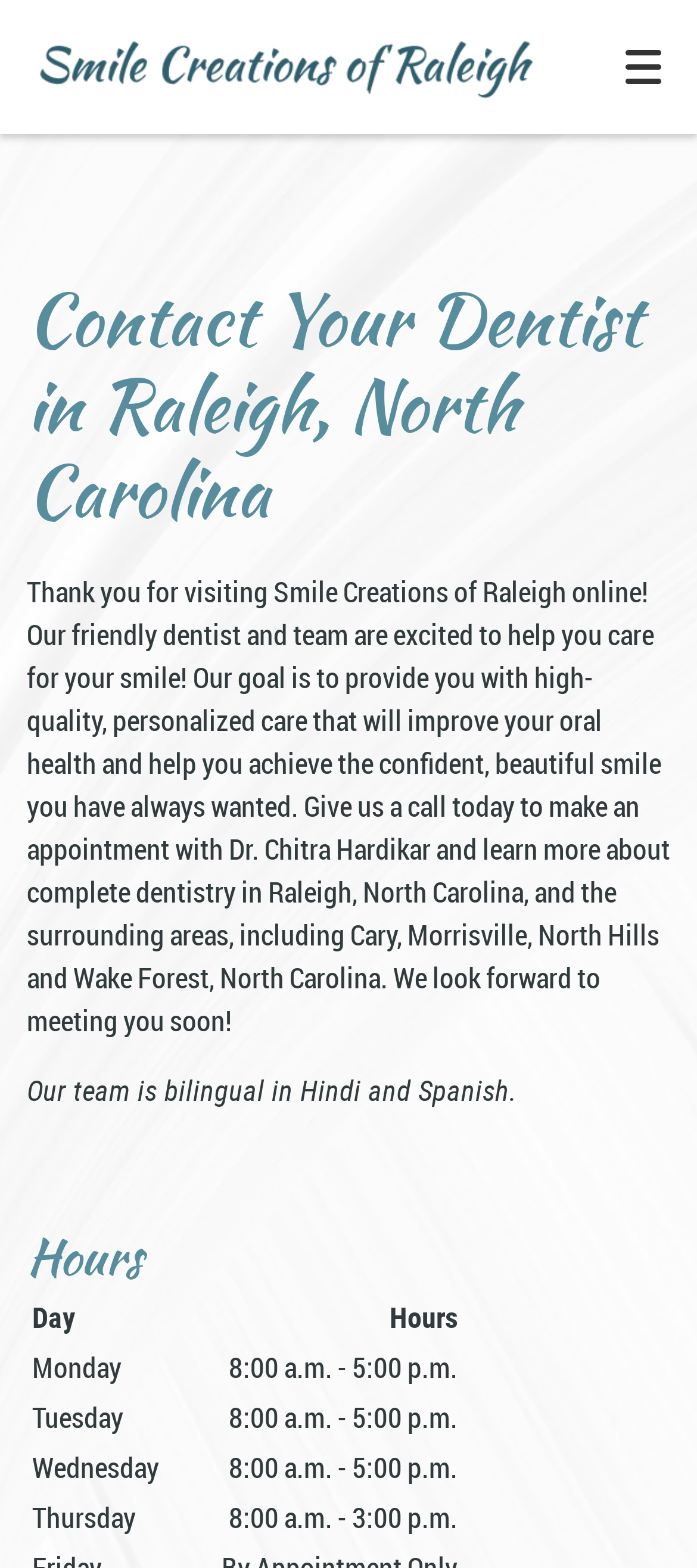Point out the bounding box coordinates of the section to click in order to follow this instruction: "Get directions".

[0.413, 0.667, 0.587, 0.73]